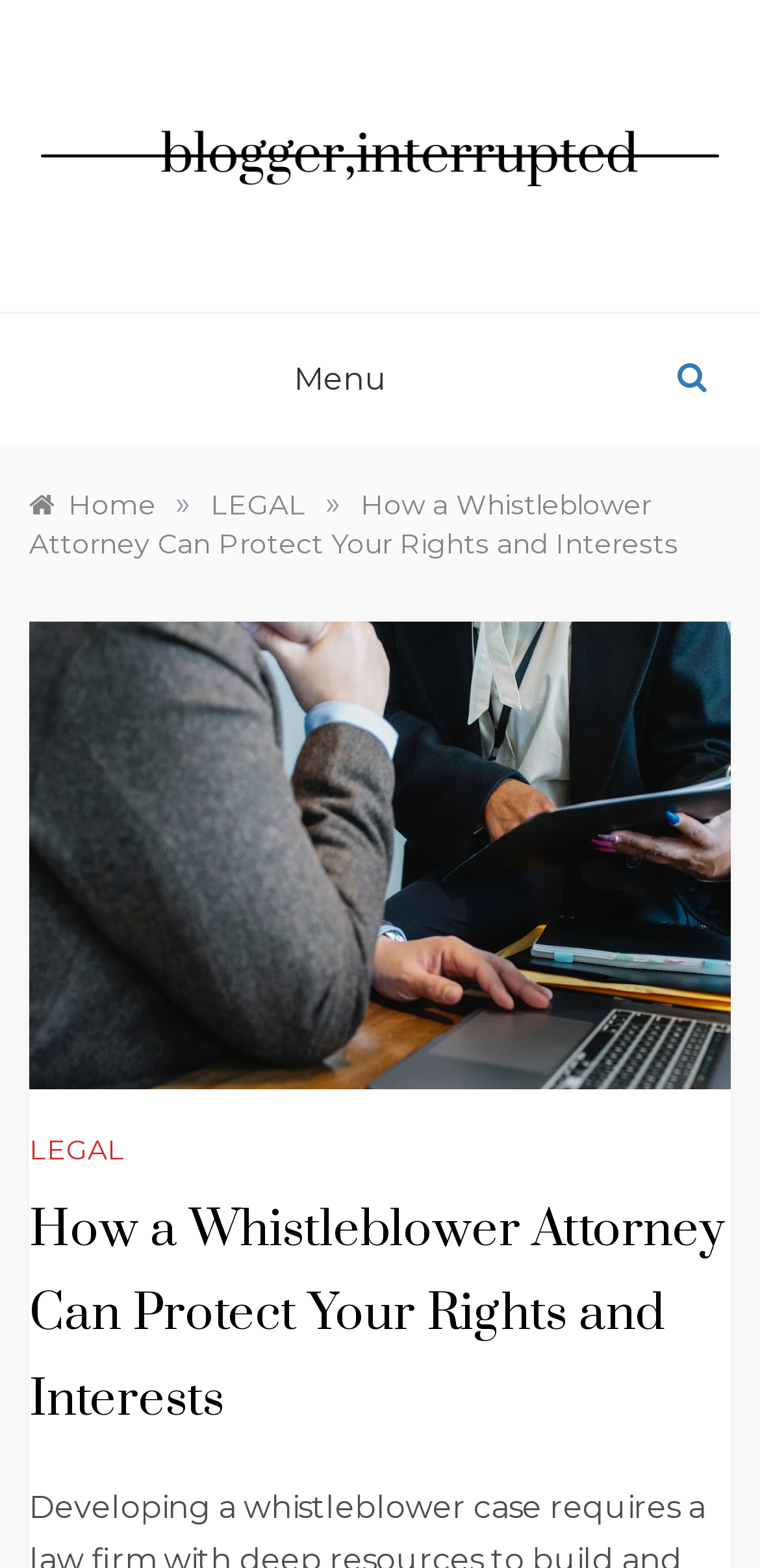With reference to the image, please provide a detailed answer to the following question: What is the text of the heading below the breadcrumbs navigation?

I looked at the heading element below the breadcrumbs navigation and found the text 'How a Whistleblower Attorney Can Protect Your Rights and Interests'.